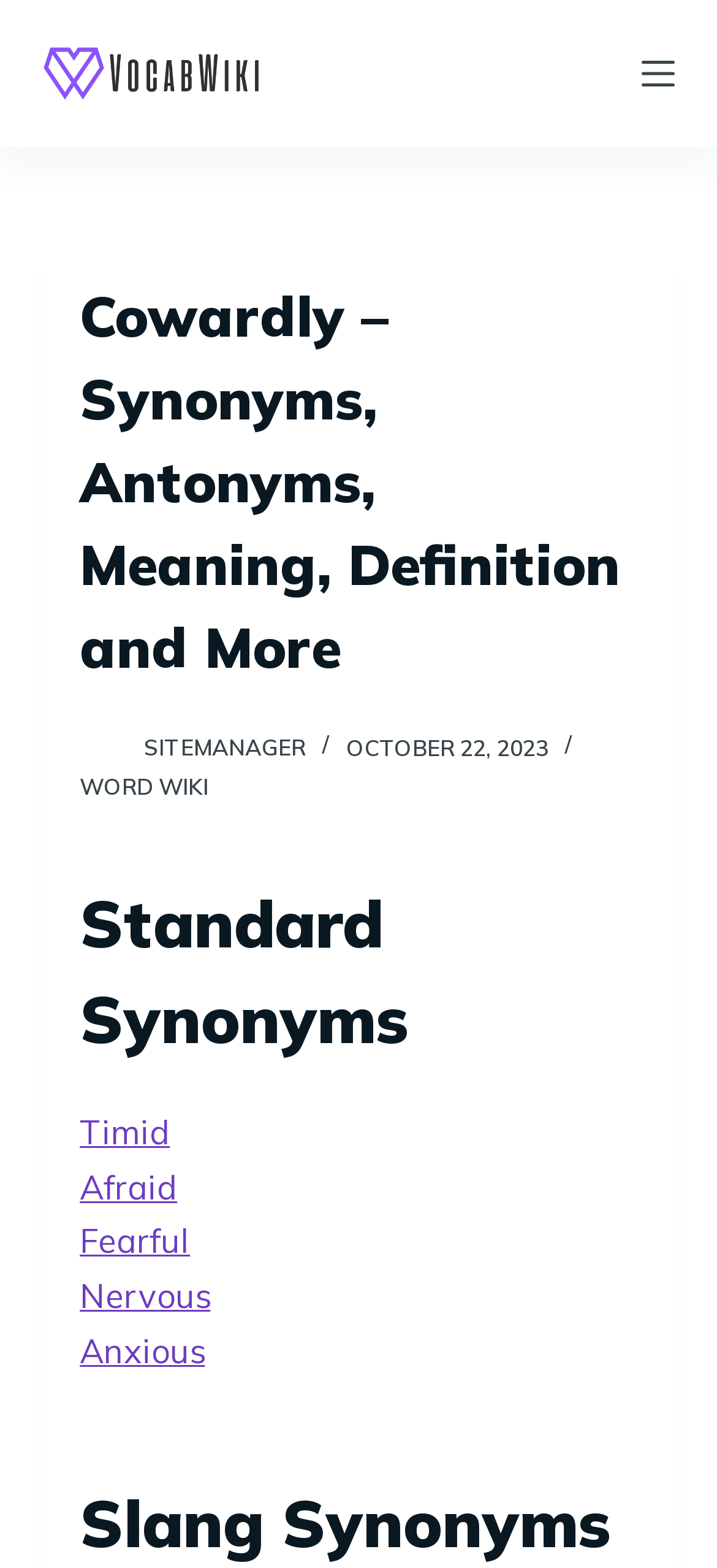Specify the bounding box coordinates for the region that must be clicked to perform the given instruction: "Download レゴシティアンダーカバーPCゲーム".

None